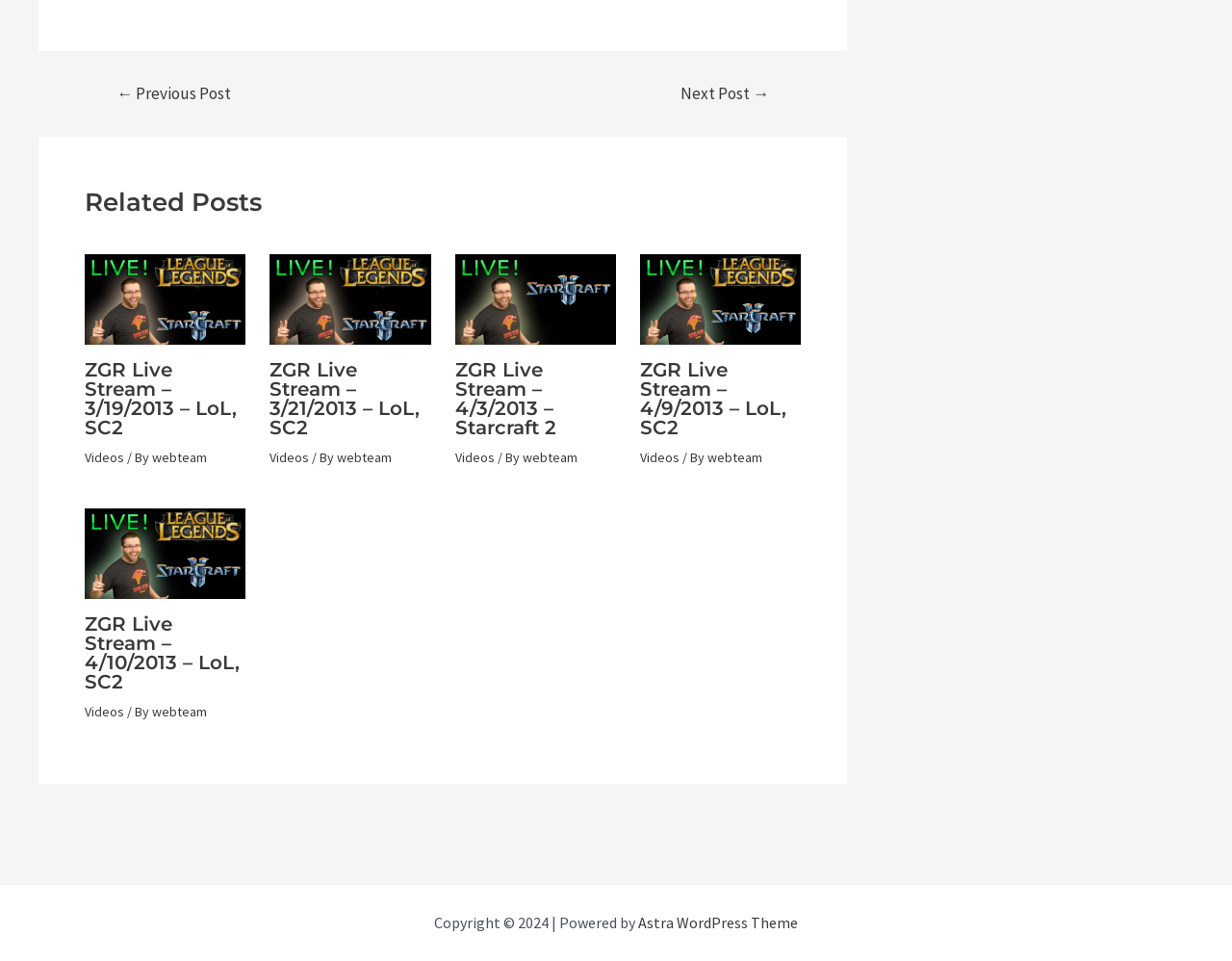What is the theme used to power this website?
Answer with a single word or short phrase according to what you see in the image.

Astra WordPress Theme